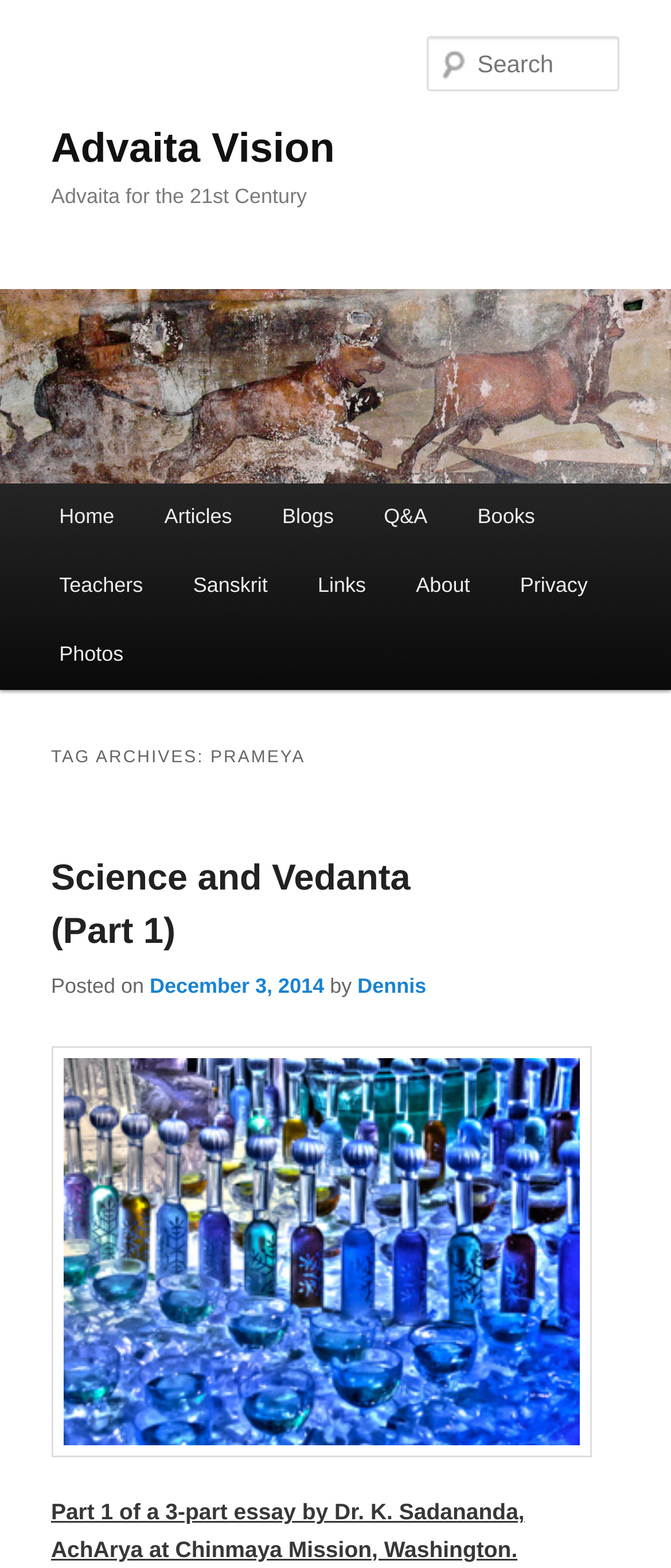Identify the bounding box coordinates for the UI element described as follows: "parent_node: Advaita Vision". Ensure the coordinates are four float numbers between 0 and 1, formatted as [left, top, right, bottom].

[0.0, 0.185, 1.0, 0.308]